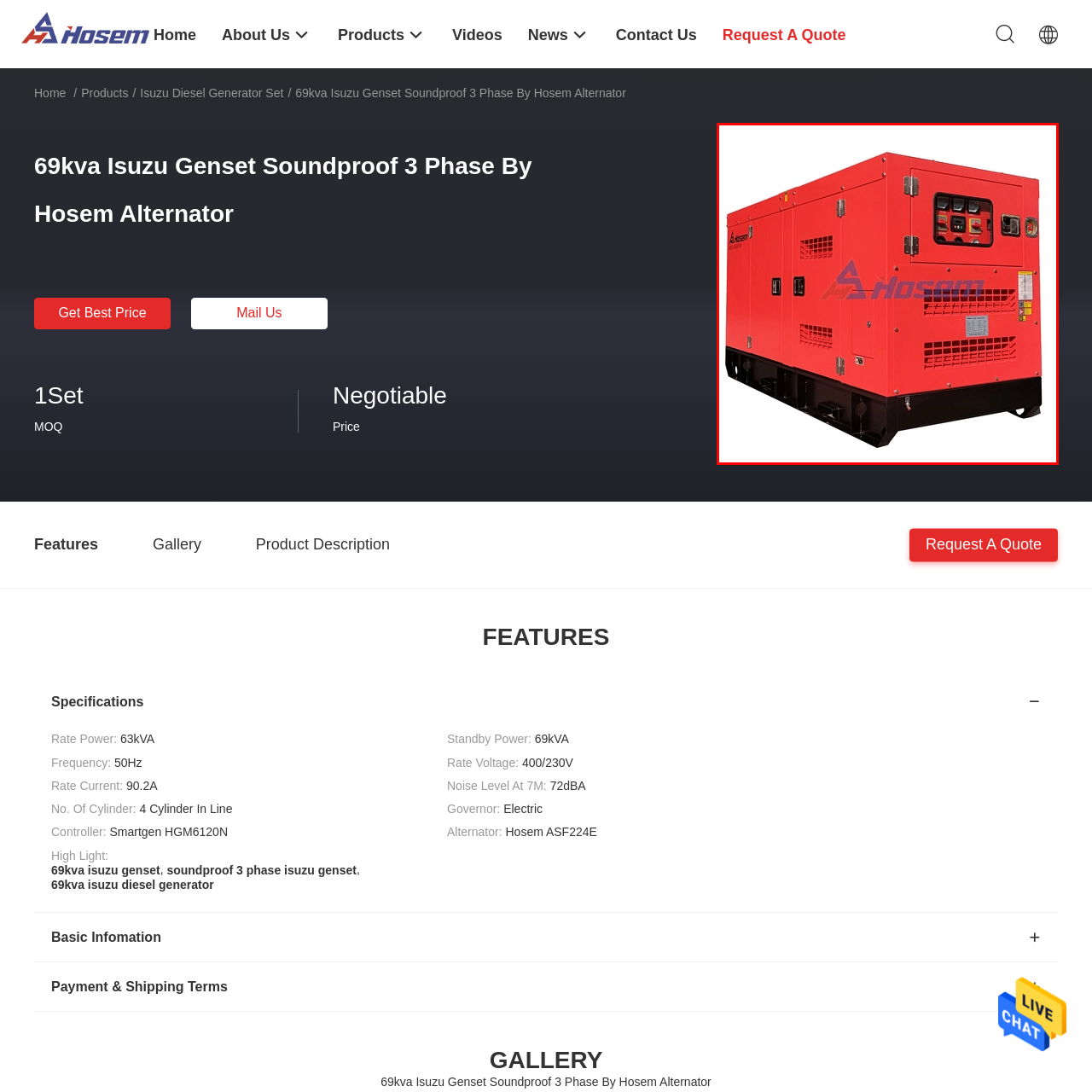Refer to the image within the red box and answer the question concisely with a single word or phrase: What is the purpose of the airflow vents?

Optimize engine performance and cooling